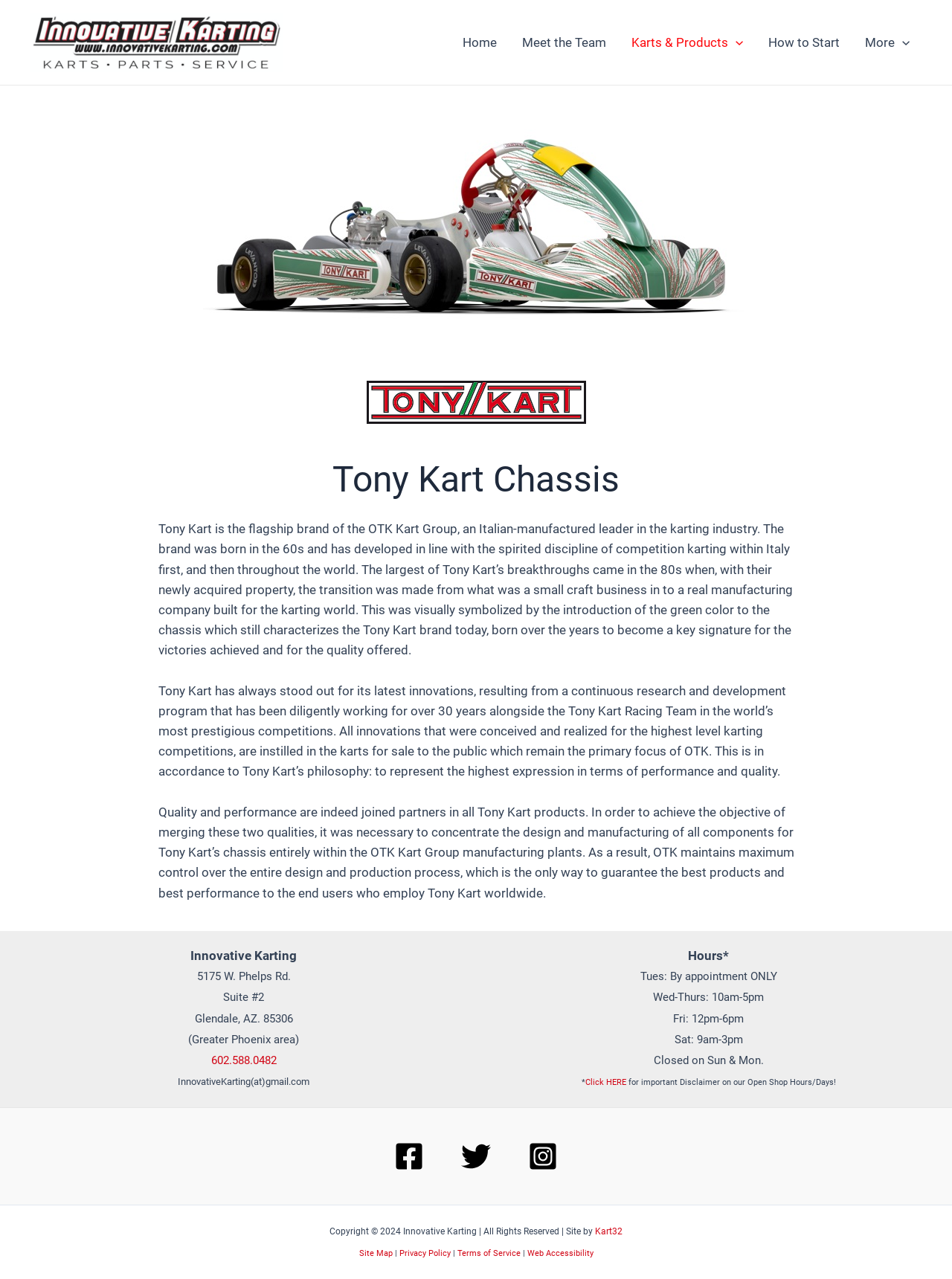Identify the bounding box for the described UI element: "alt="Innovative Karting"".

[0.031, 0.026, 0.297, 0.038]